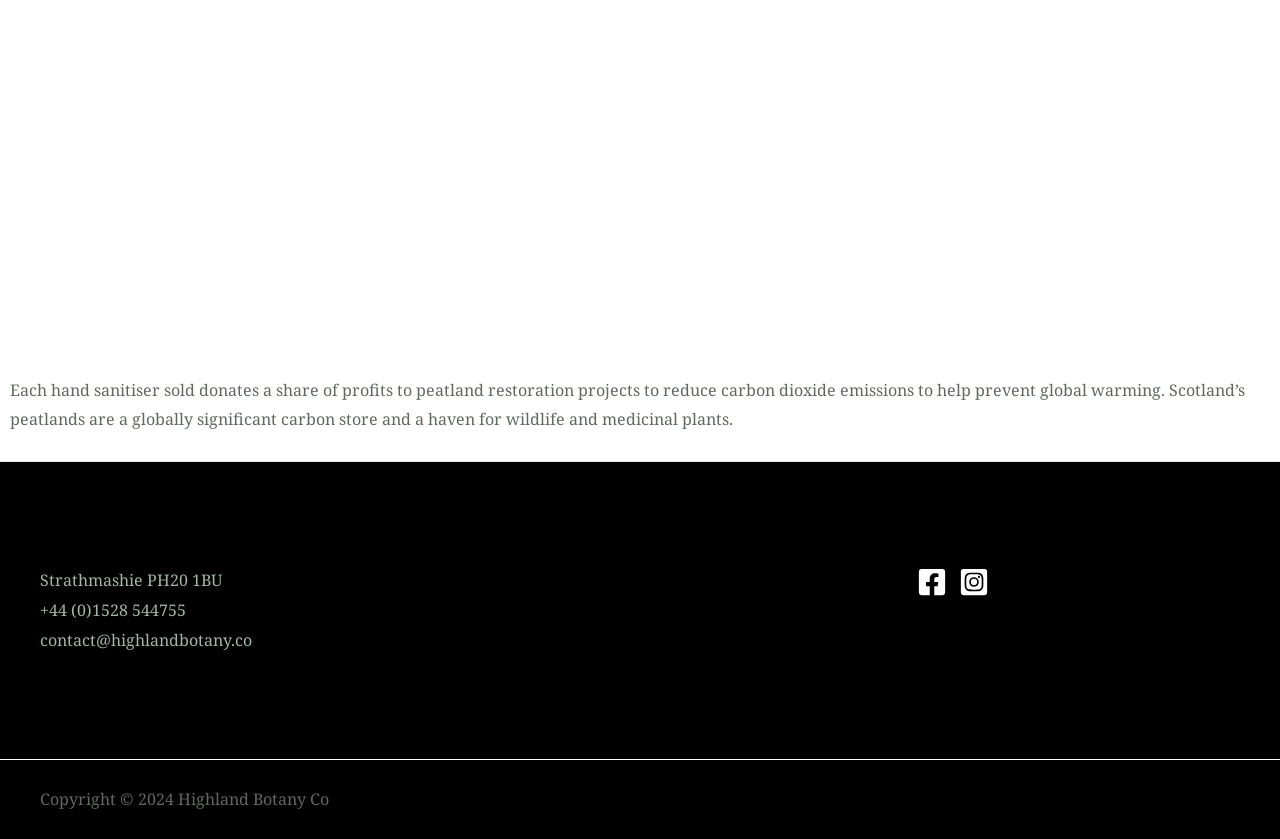Locate and provide the bounding box coordinates for the HTML element that matches this description: "+44 (0)1528 544755".

[0.031, 0.714, 0.145, 0.74]